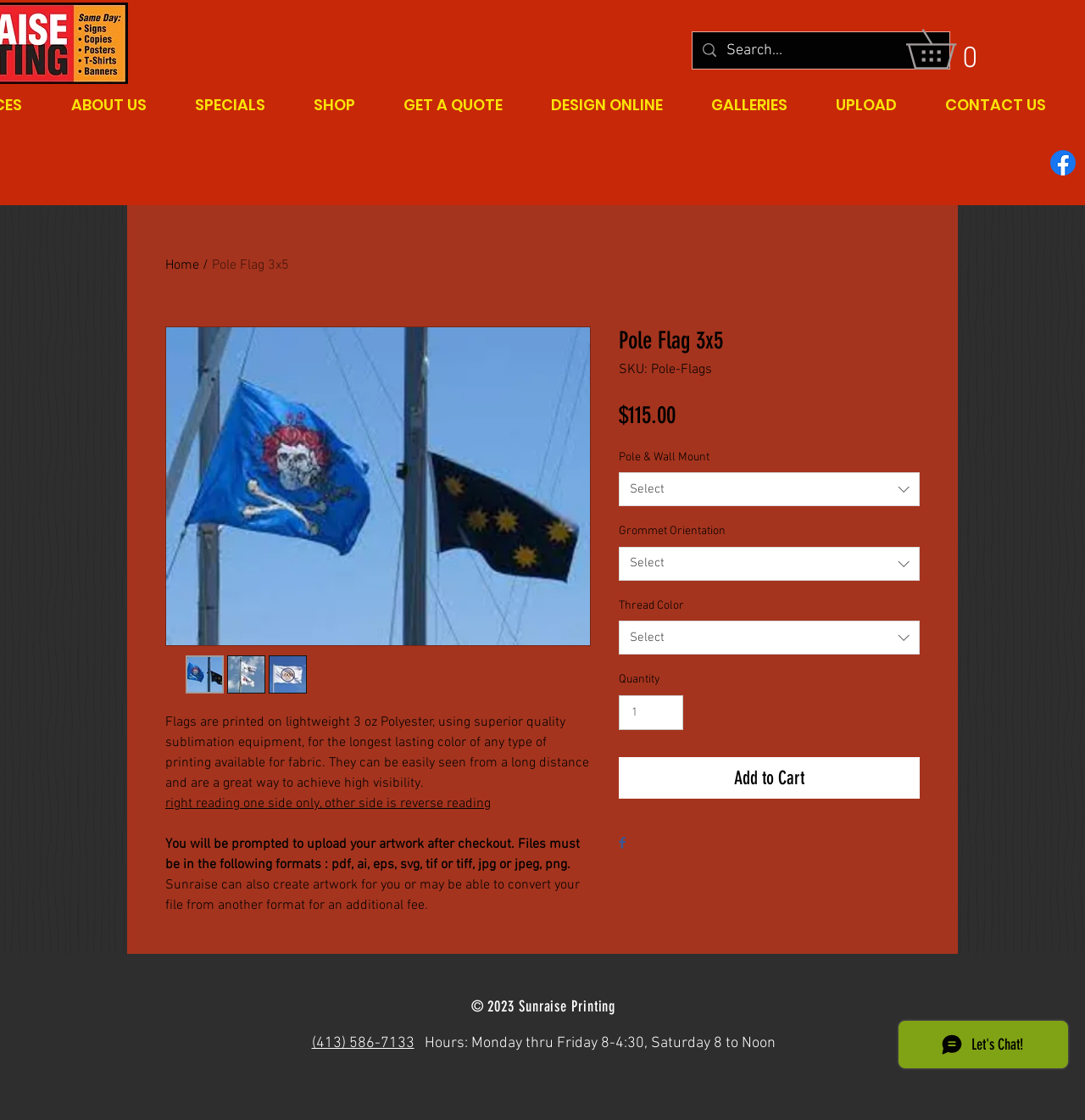Using the description: "alt="Thumbnail: Pole Flag 3x5"", determine the UI element's bounding box coordinates. Ensure the coordinates are in the format of four float numbers between 0 and 1, i.e., [left, top, right, bottom].

[0.209, 0.585, 0.245, 0.62]